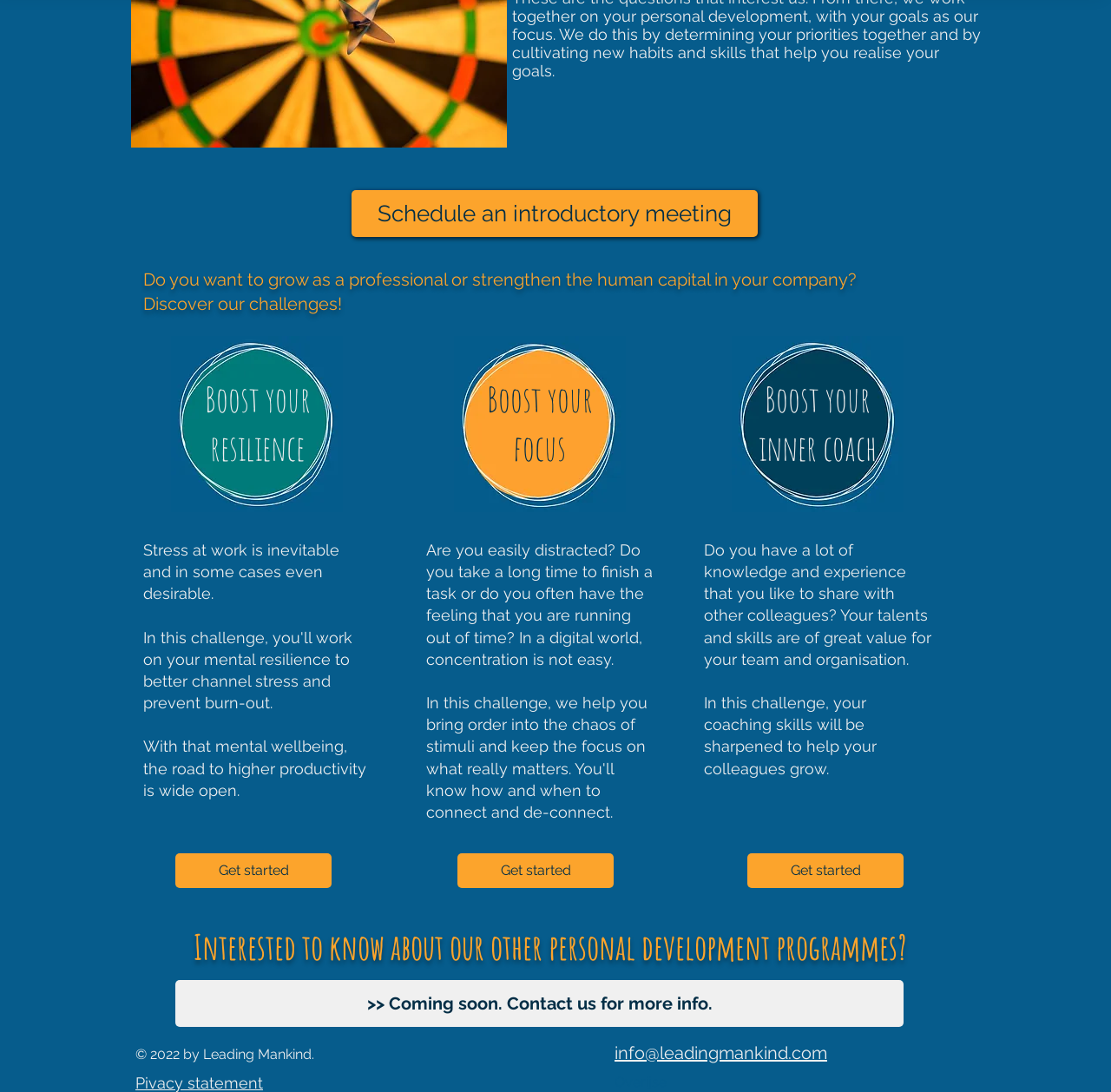Locate the bounding box coordinates of the clickable area needed to fulfill the instruction: "Contact us for more info".

[0.158, 0.898, 0.813, 0.941]